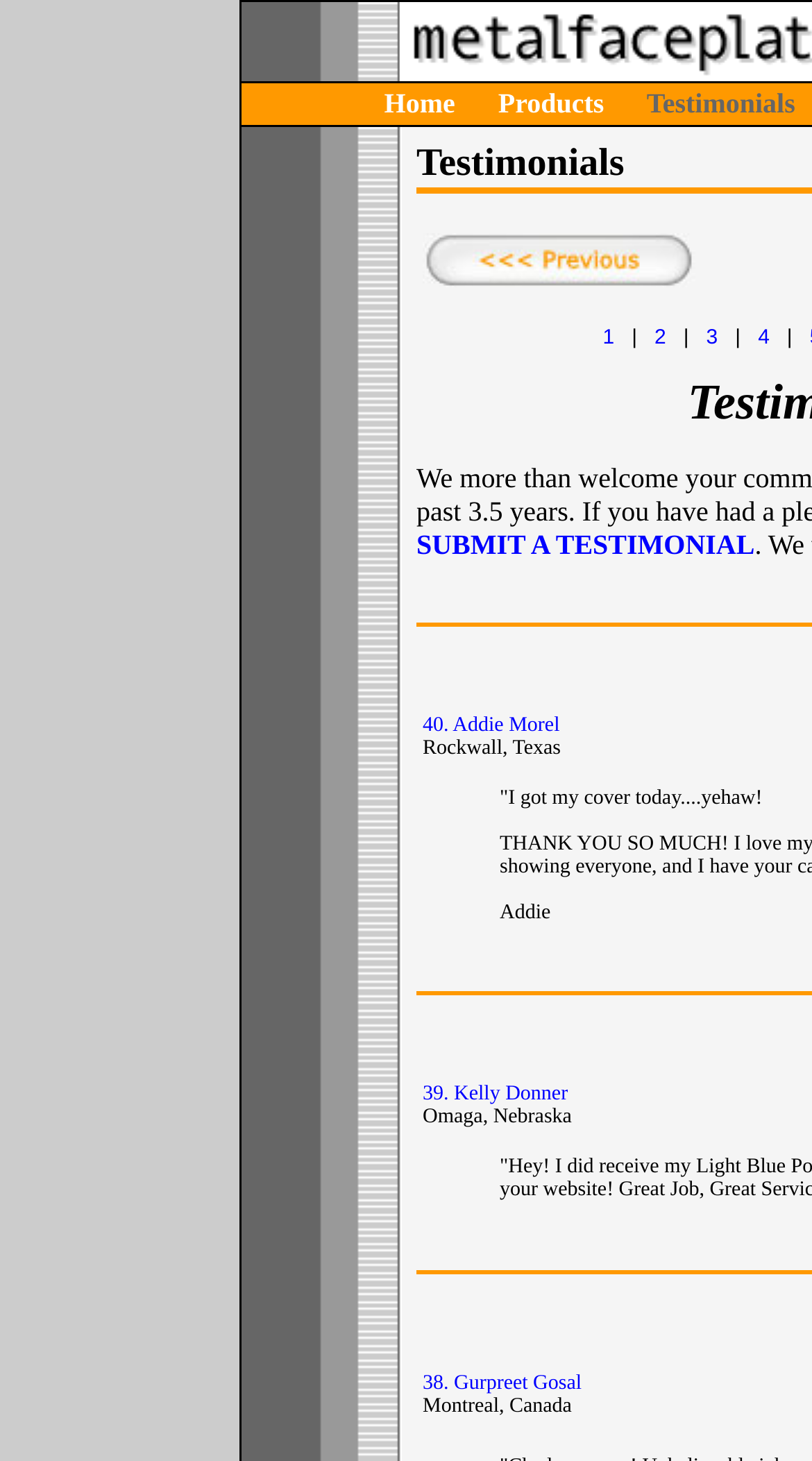Can you specify the bounding box coordinates for the region that should be clicked to fulfill this instruction: "Click on Home".

[0.473, 0.06, 0.56, 0.081]